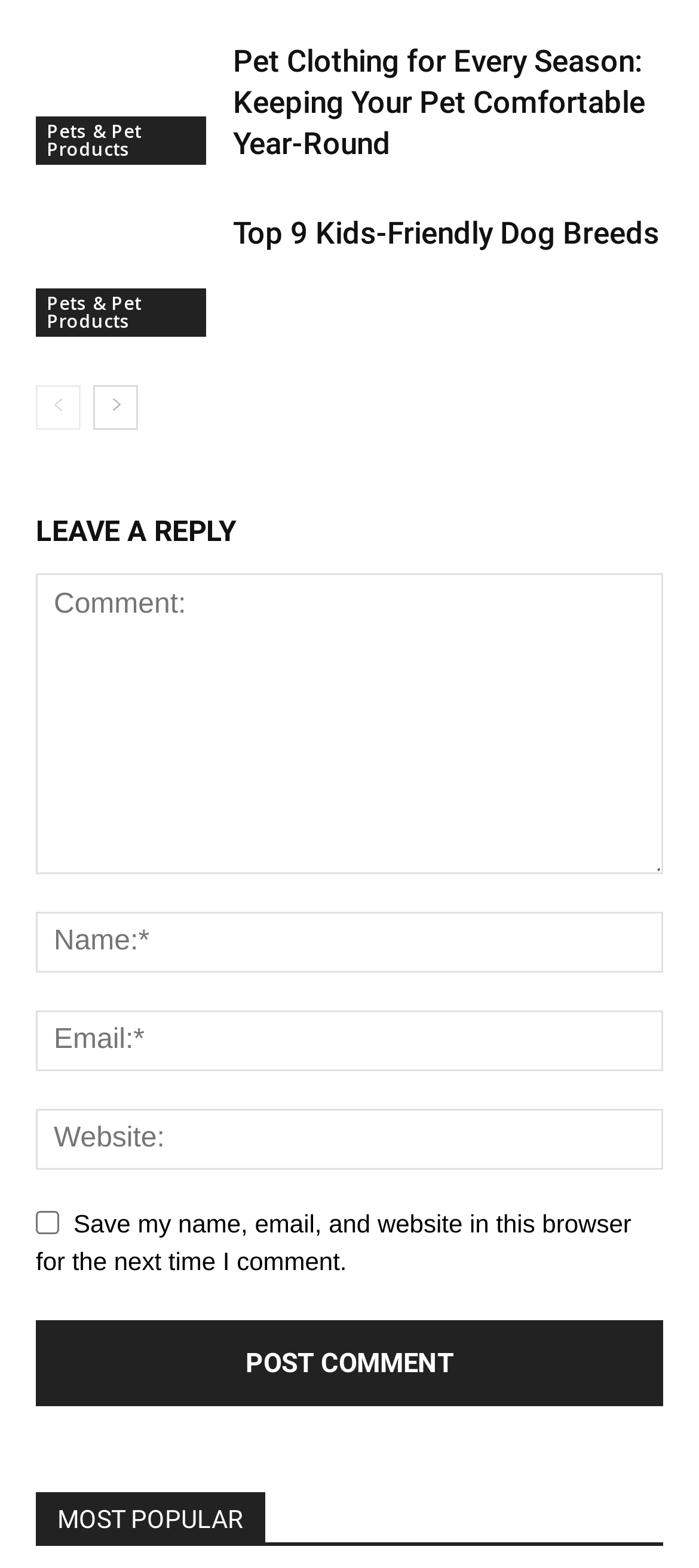How many links are there under 'MOST POPULAR'?
Utilize the image to construct a detailed and well-explained answer.

I counted the number of links under the 'MOST POPULAR' heading, starting from 'All' to 'Web', and found a total of 40 links.